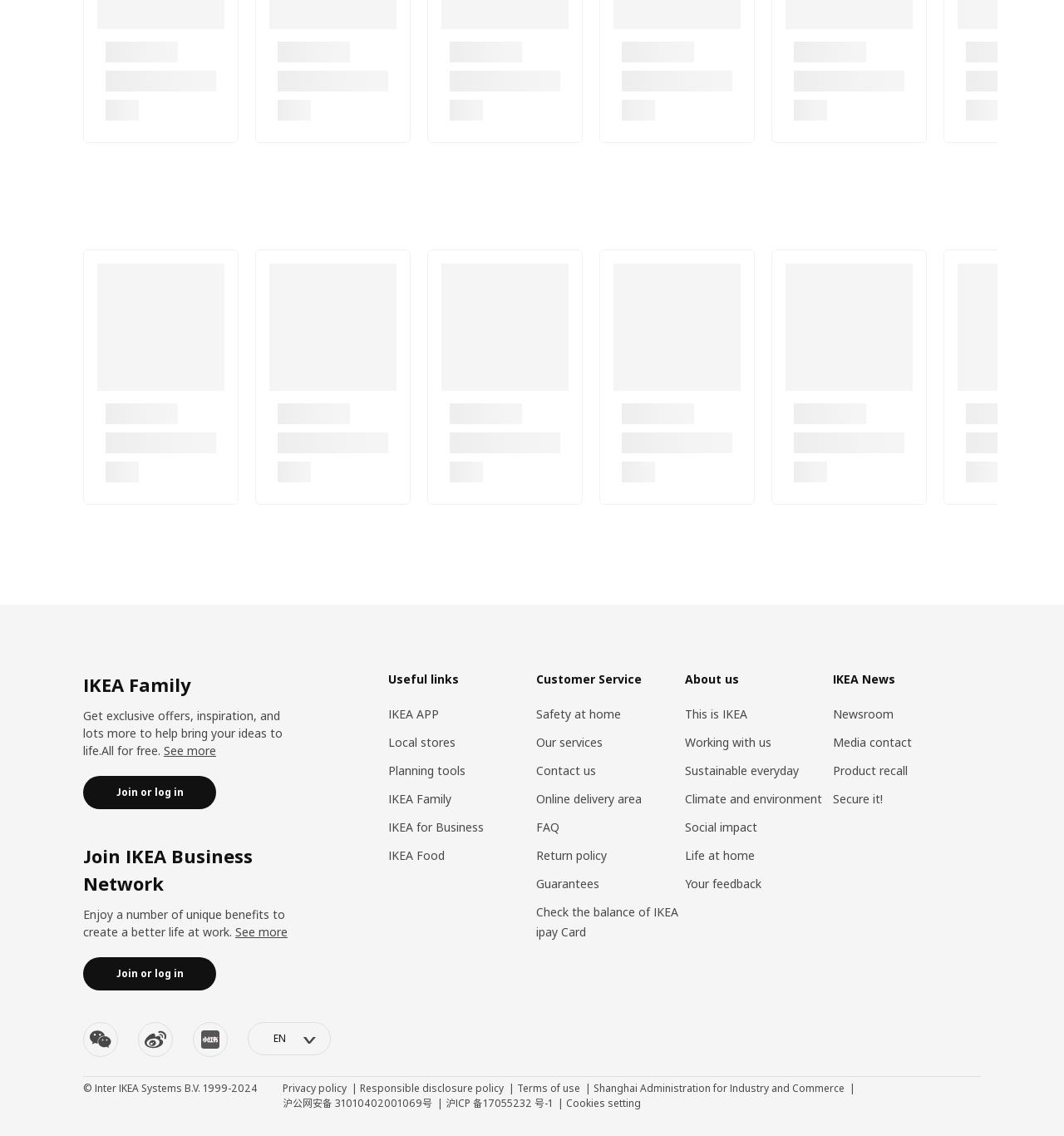Please identify the bounding box coordinates of the area that needs to be clicked to fulfill the following instruction: "Join or log in to IKEA Family."

[0.078, 0.683, 0.203, 0.712]